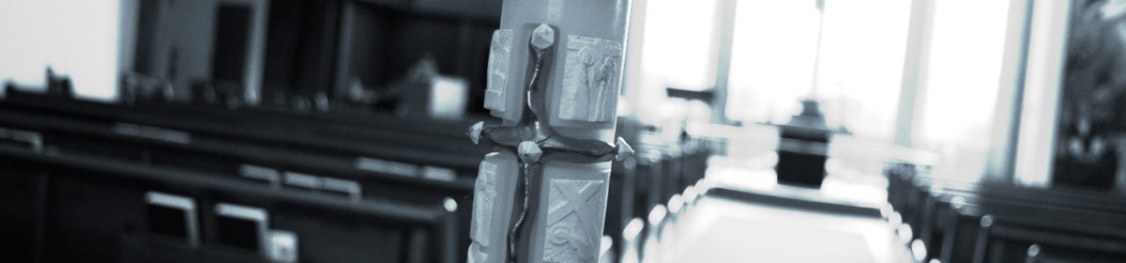What is the tone of the image?
Refer to the image and give a detailed answer to the question.

The tone of the image is monochromatic because it has a single color scheme that adds a contemplative mood to the scene, inviting viewers to ponder the meaning and rituals associated with the candle and its presence in the church.